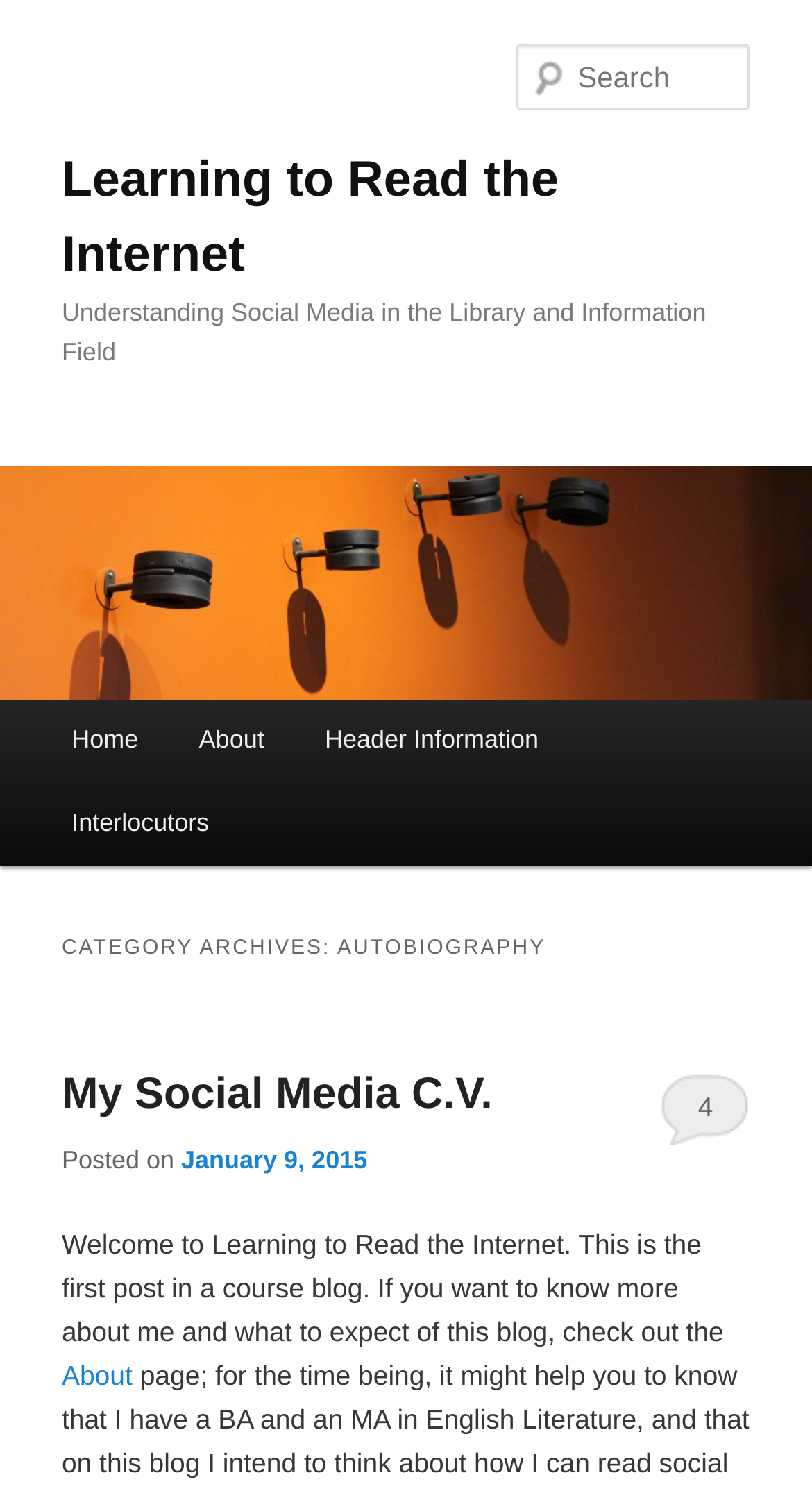Using the webpage screenshot, locate the HTML element that fits the following description and provide its bounding box: "parent_node: Search name="s" placeholder="Search"".

[0.637, 0.03, 0.924, 0.074]